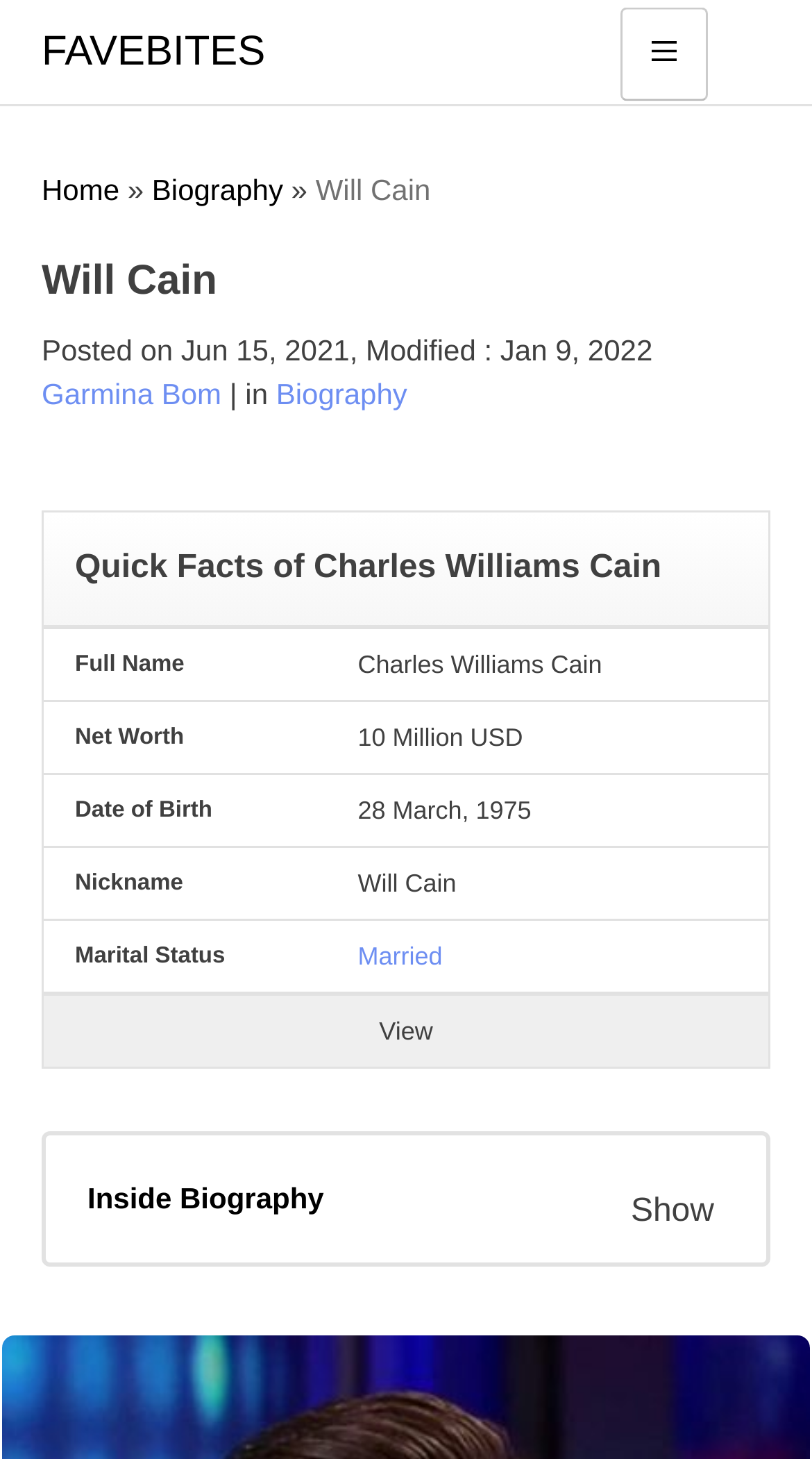Please respond to the question using a single word or phrase:
What is Will Cain's profession?

Political Analyst, Tv Personality